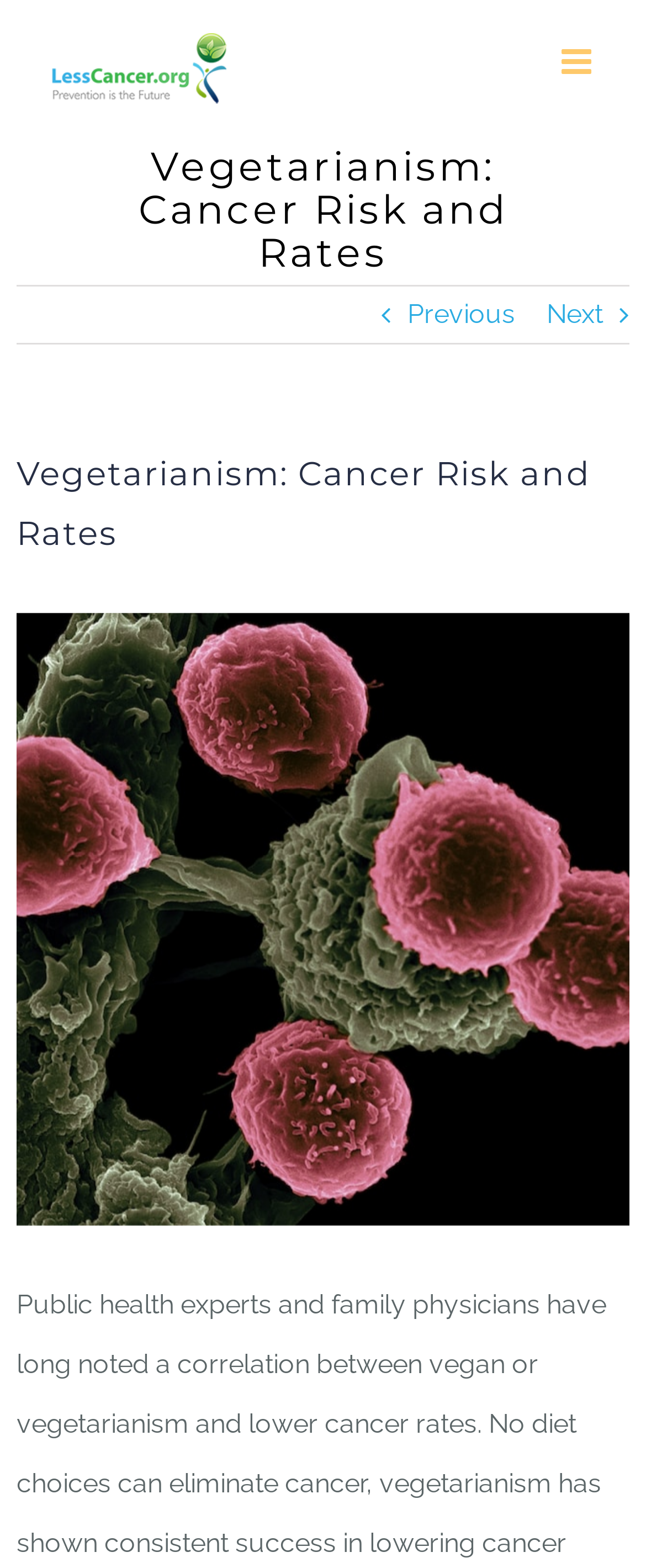Extract the heading text from the webpage.

Vegetarianism: Cancer Risk and Rates